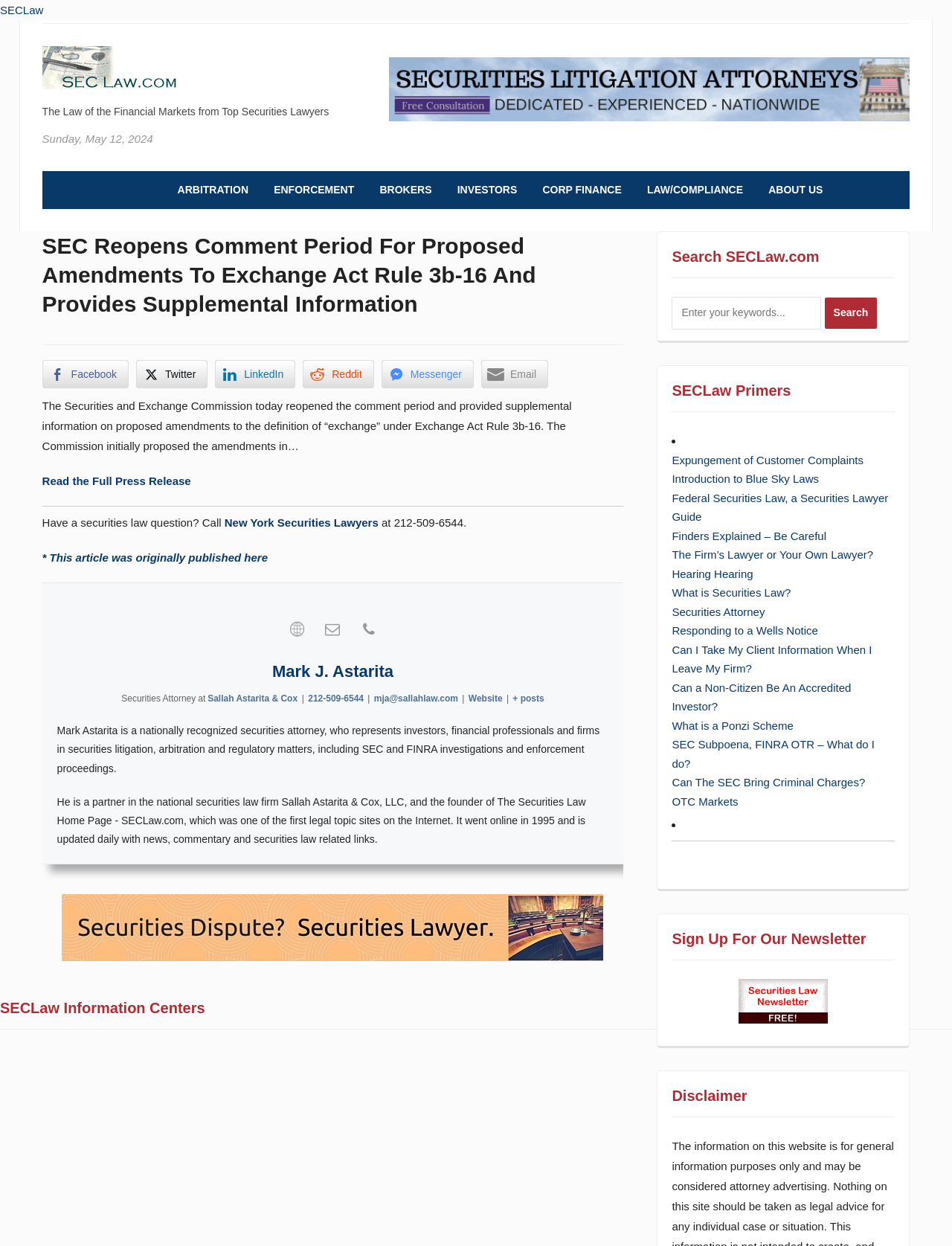Determine the bounding box coordinates of the area to click in order to meet this instruction: "Read the Full Press Release".

[0.044, 0.381, 0.201, 0.391]